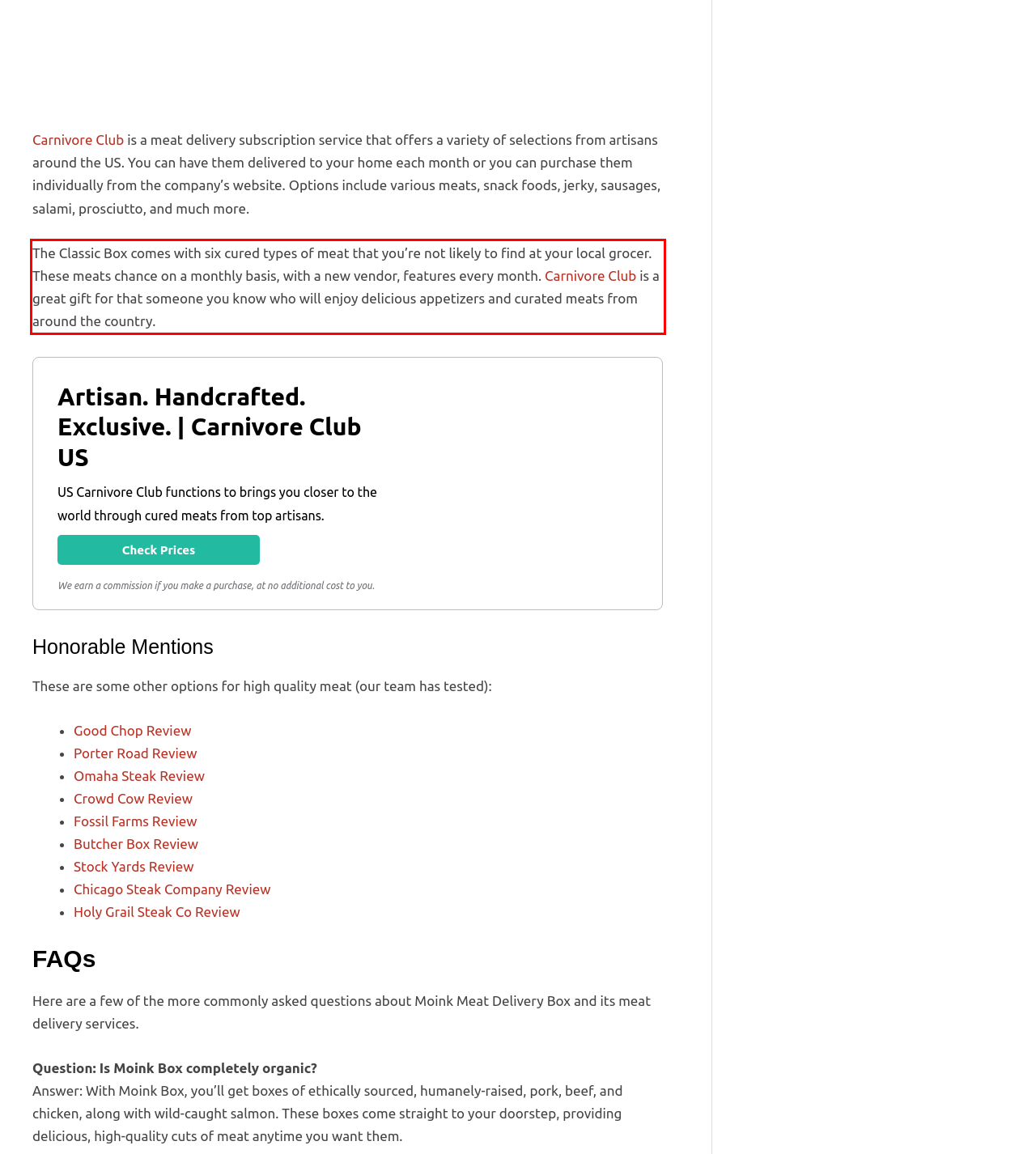Observe the screenshot of the webpage, locate the red bounding box, and extract the text content within it.

The Classic Box comes with six cured types of meat that you’re not likely to find at your local grocer. These meats chance on a monthly basis, with a new vendor, features every month. Carnivore Club is a great gift for that someone you know who will enjoy delicious appetizers and curated meats from around the country.